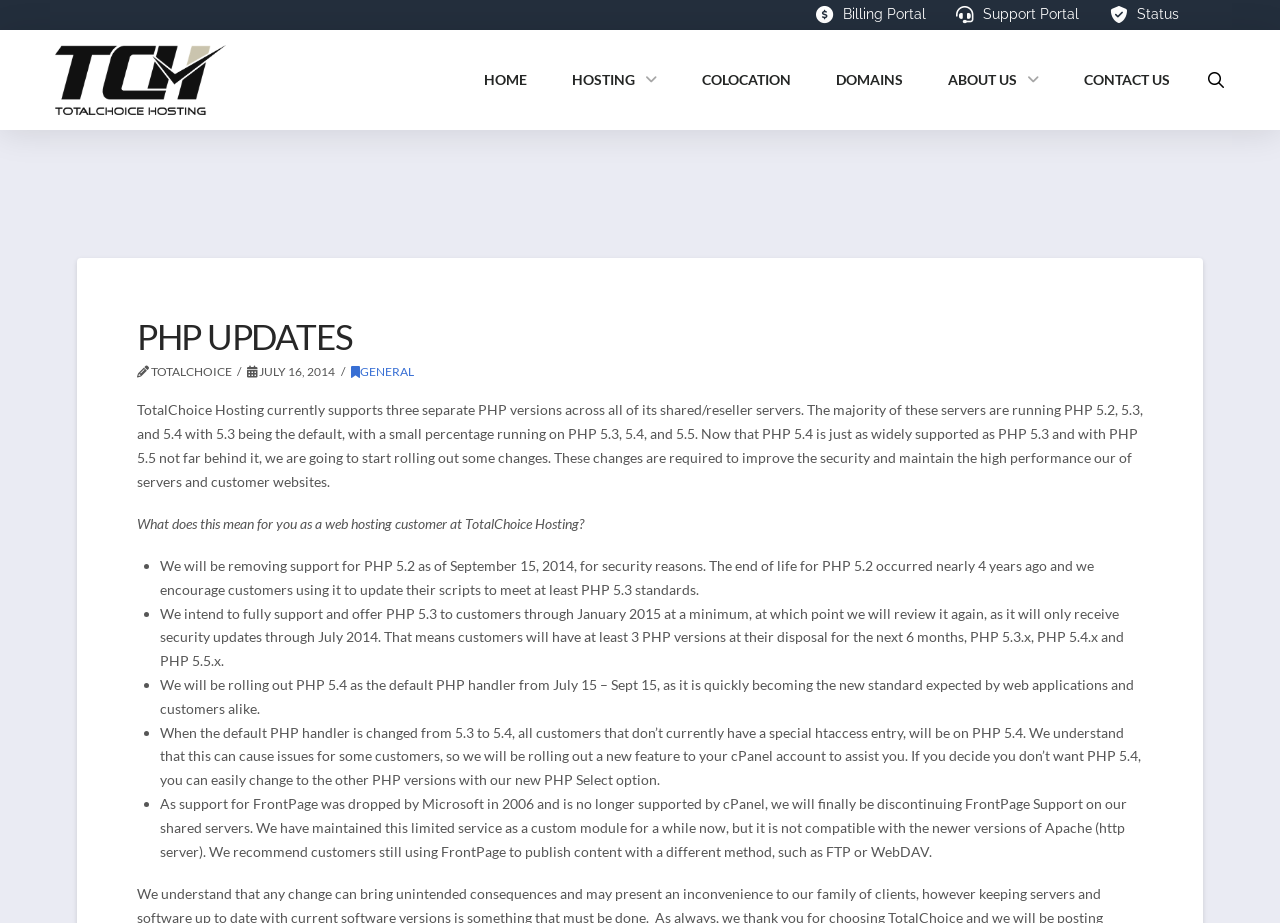Pinpoint the bounding box coordinates of the clickable area needed to execute the instruction: "Click the HOSTING link". The coordinates should be specified as four float numbers between 0 and 1, i.e., [left, top, right, bottom].

[0.429, 0.033, 0.53, 0.141]